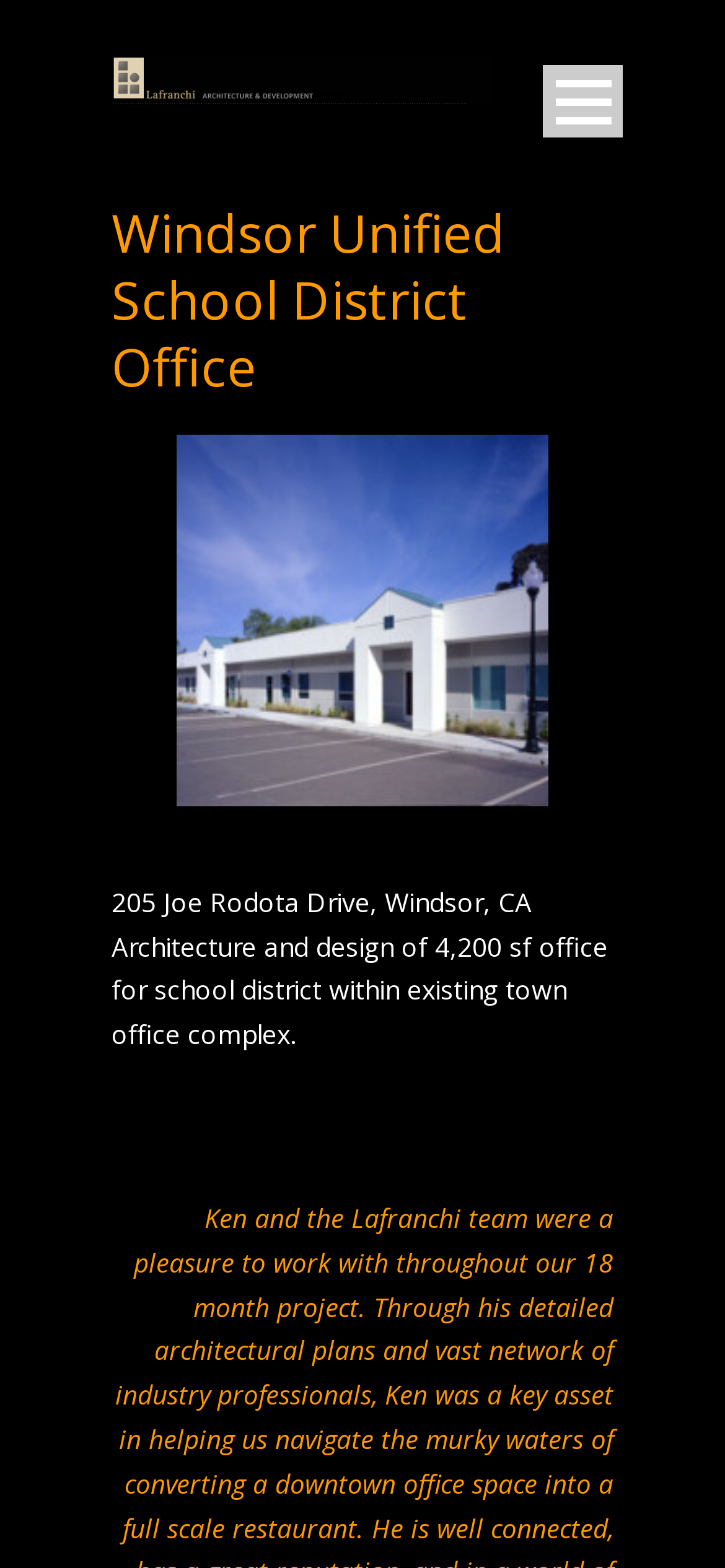Use the details in the image to answer the question thoroughly: 
How many links are there in the main menu?

I counted the number of link elements starting from 'Home' to 'Contact Us' located at [0.154, 0.101, 0.846, 0.161] to [0.154, 0.398, 0.846, 0.457] respectively.